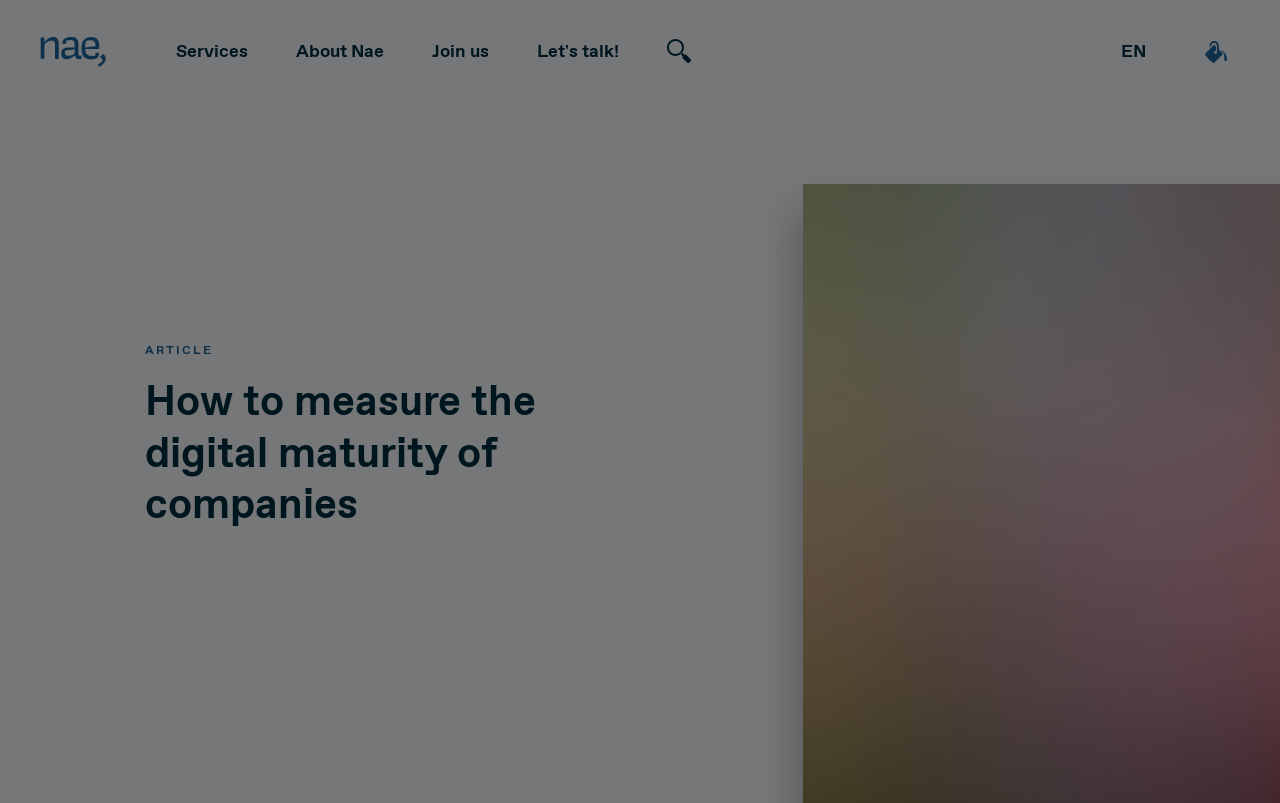Given the element description: "parent_node: Email name="form_fields[email]" placeholder="Email"", predict the bounding box coordinates of this UI element. The coordinates must be four float numbers between 0 and 1, given as [left, top, right, bottom].

None